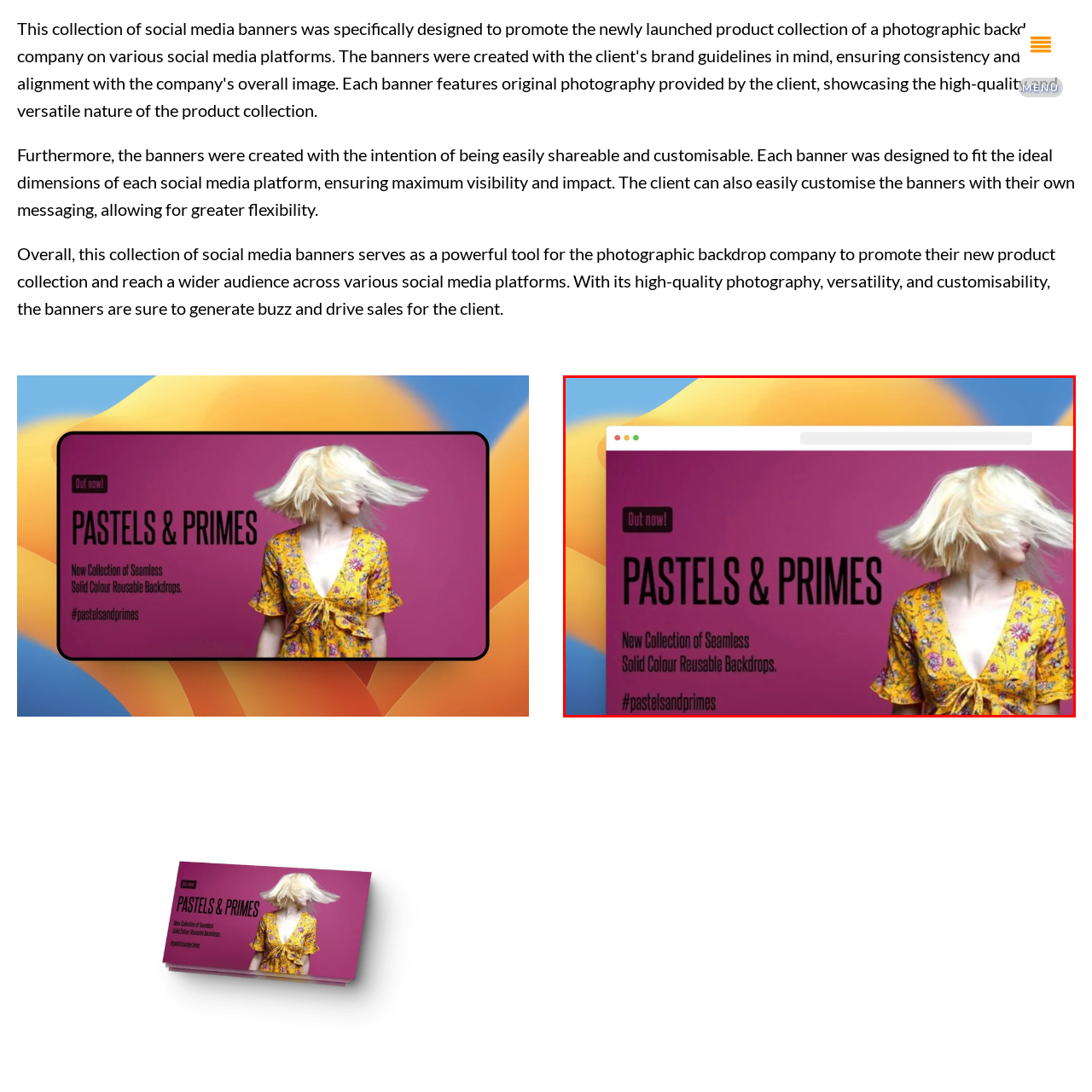What is the hashtag mentioned in the caption?
Observe the image within the red bounding box and give a detailed and thorough answer to the question.

The caption explicitly mentions the hashtag '#pastelsandprimes' as a way to enhance the shareability of the promotional image on social media platforms.